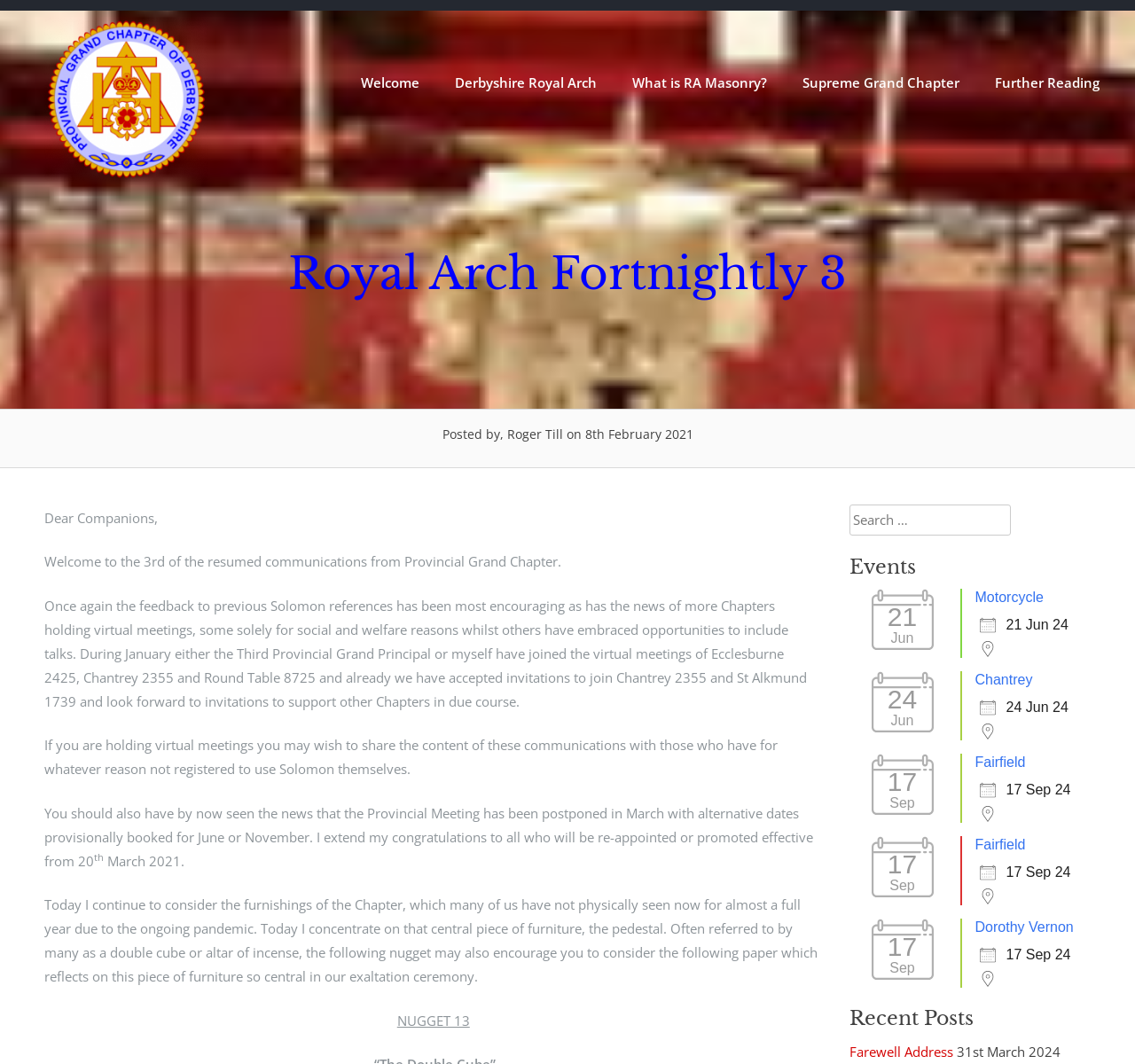Select the bounding box coordinates of the element I need to click to carry out the following instruction: "Read more about Chantrey".

[0.859, 0.631, 0.91, 0.646]